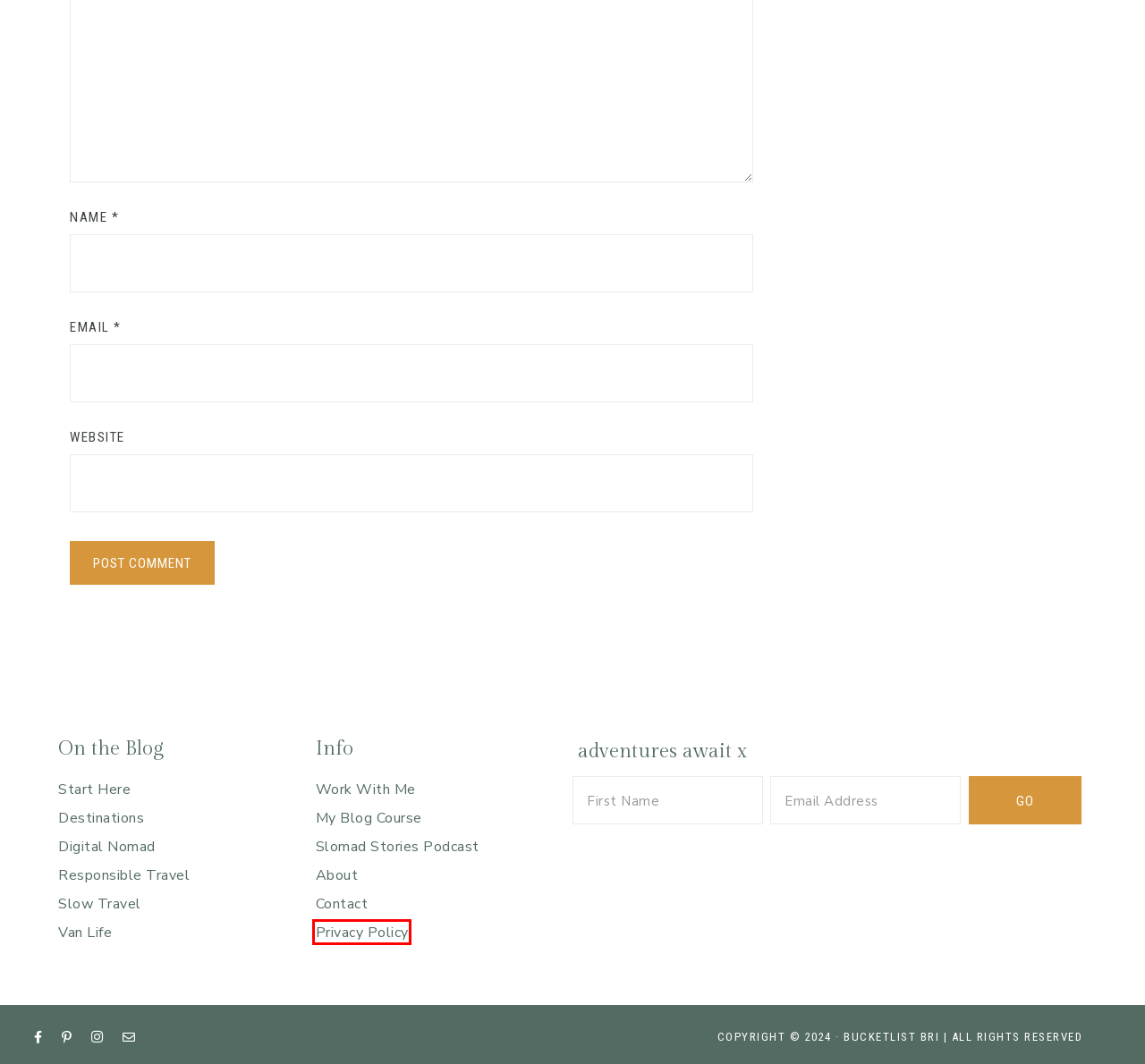Check out the screenshot of a webpage with a red rectangle bounding box. Select the best fitting webpage description that aligns with the new webpage after clicking the element inside the bounding box. Here are the candidates:
A. Disclaimer | Bucketlist Bri
B. Bucketlist Bri | Adventurous Slomad Travel
C. Van Life | Bucketlist Bri
D. Privacy Policy | Bucketlist Bri
E. About Bucketlist Bri | Bucketlist Bri
F. Hiking in The Tablelands in Gros Morne, Newfoundland
G. Stargazing in Gros Morne National Park | Bucketlist Bri
H. 20 Bucket List-Worthy Things to Do in Nova Scotia, Canada

D